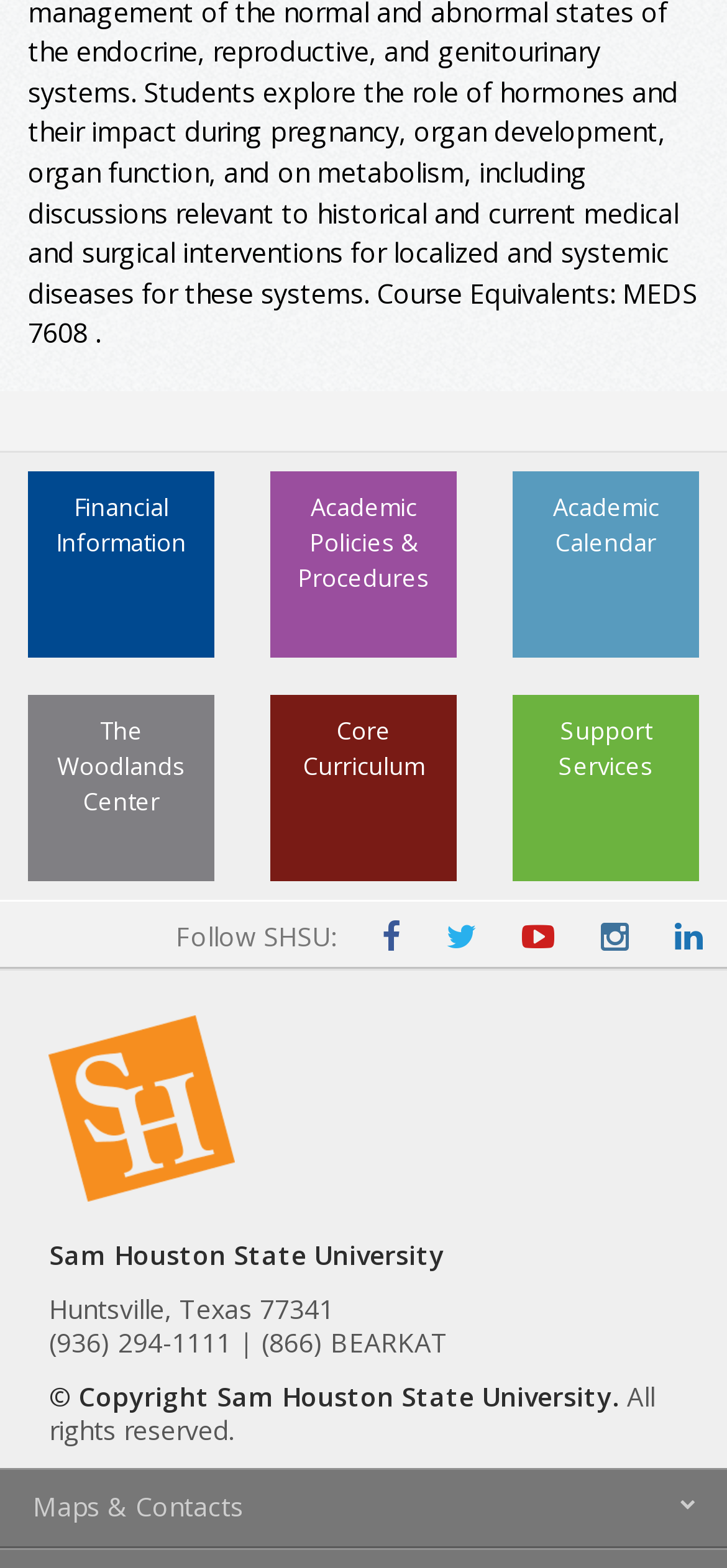Please determine the bounding box coordinates of the element to click in order to execute the following instruction: "Visit The Woodlands Center". The coordinates should be four float numbers between 0 and 1, specified as [left, top, right, bottom].

[0.038, 0.443, 0.295, 0.562]